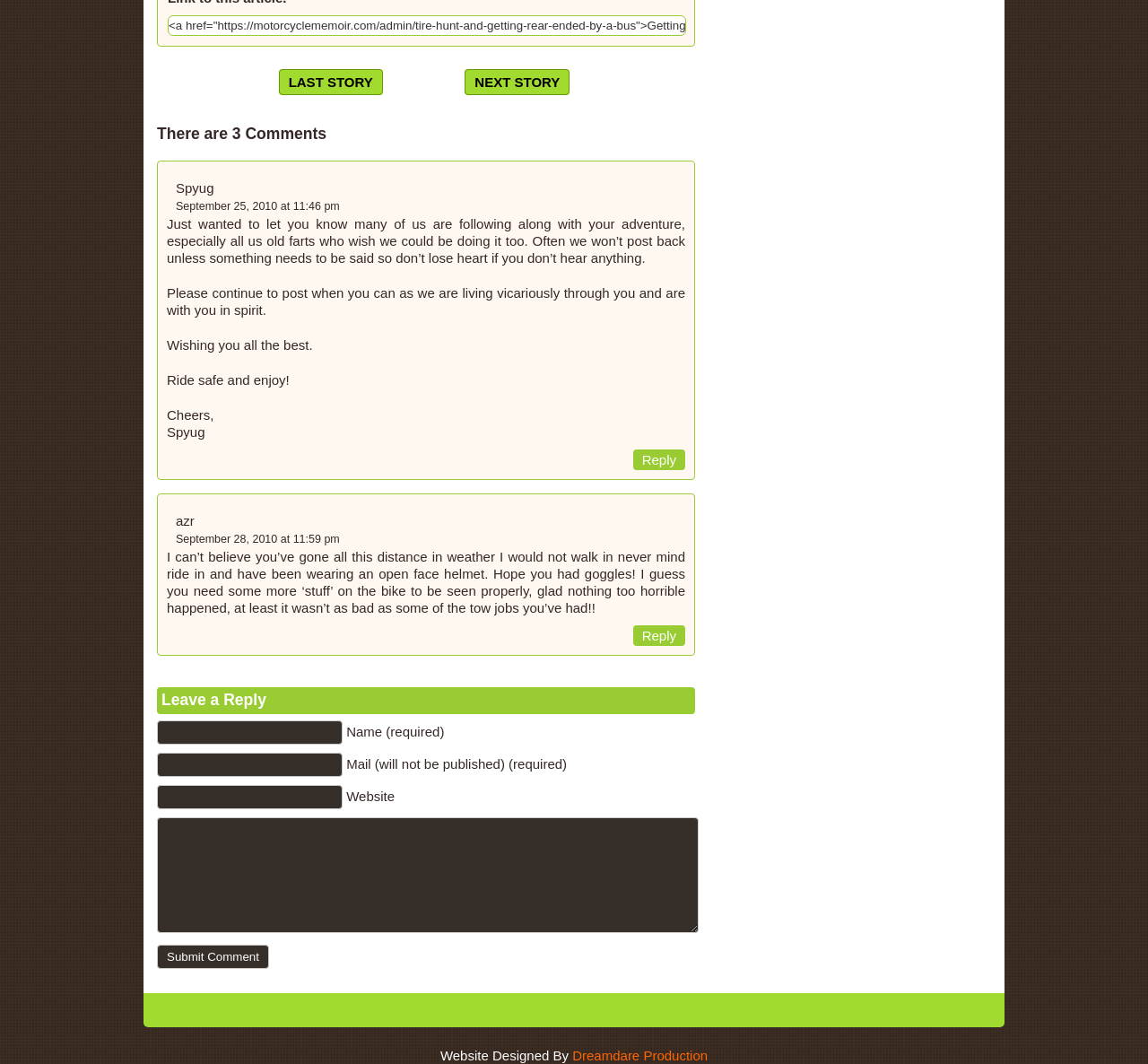What is the title of the story?
Using the image, elaborate on the answer with as much detail as possible.

The title of the story is obtained from the StaticText element with the text '<a href="https://motorcyclememoir.com/admin/tire-hunt-and-getting-rear-ended-by-a-bus">Getting rear-ended by a bus!</a>'. This element is a child of the Root Element and has a bounding box with coordinates [0.147, 0.018, 0.717, 0.03].